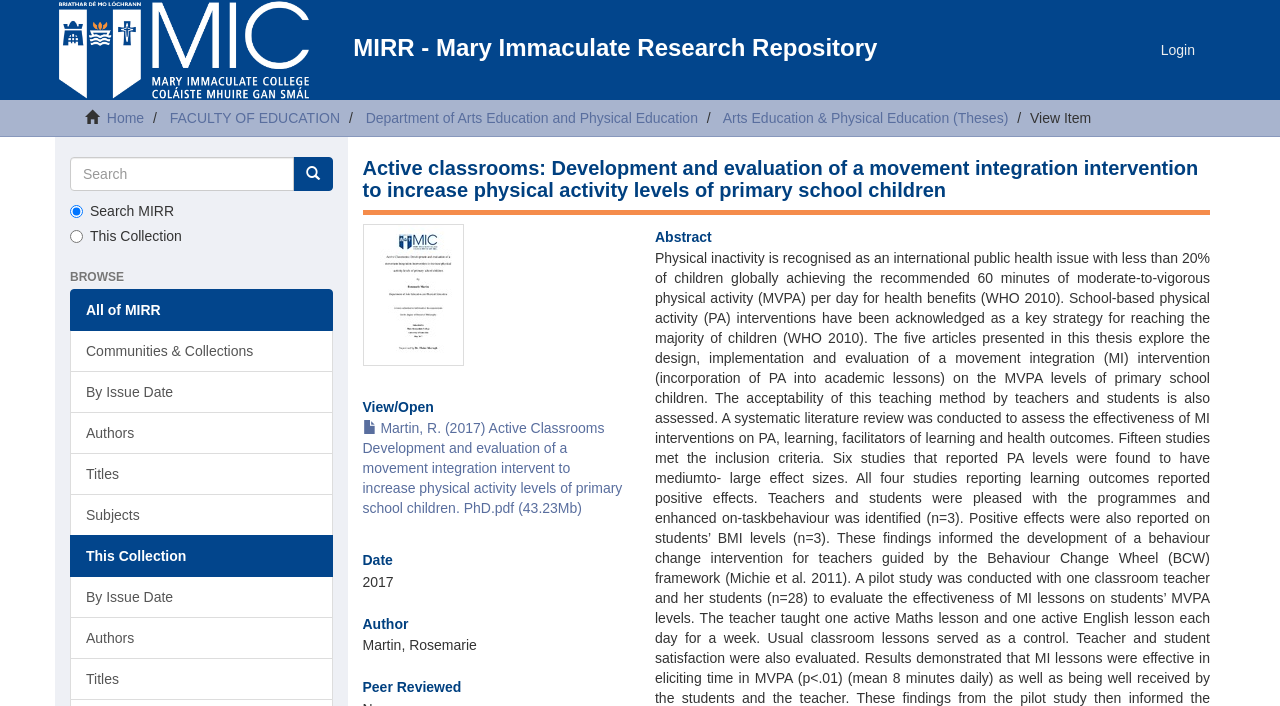Given the description of the UI element: "Titles", predict the bounding box coordinates in the form of [left, top, right, bottom], with each value being a float between 0 and 1.

[0.055, 0.642, 0.26, 0.701]